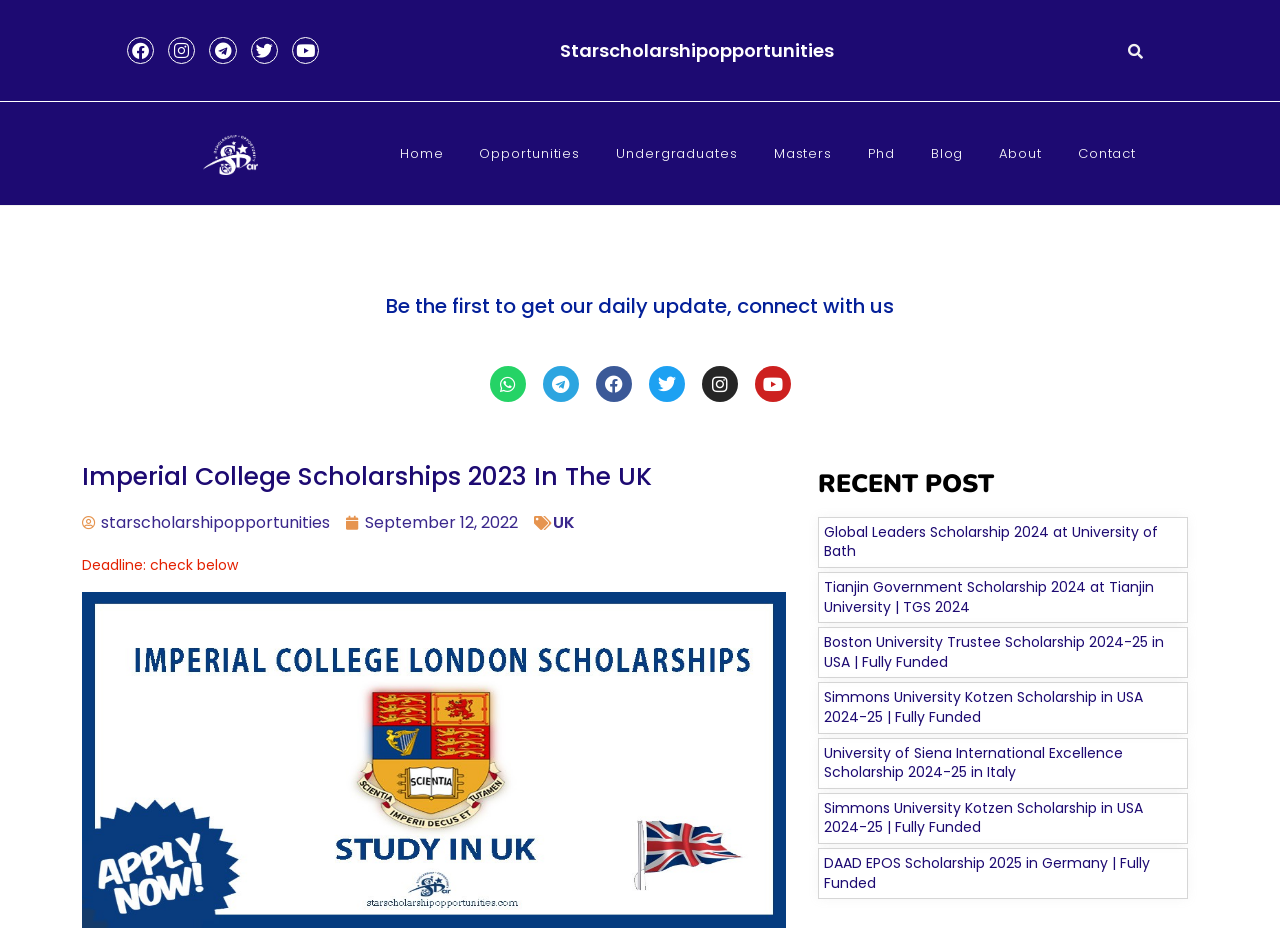Please look at the image and answer the question with a detailed explanation: How many social media links are available?

Upon examining the webpage, I found seven social media links, including Facebook, Instagram, Telegram, Twitter, Youtube, Whatsapp, and Facebook again. These links are scattered throughout the webpage, indicating that the website wants to encourage users to connect with them on various social media platforms.